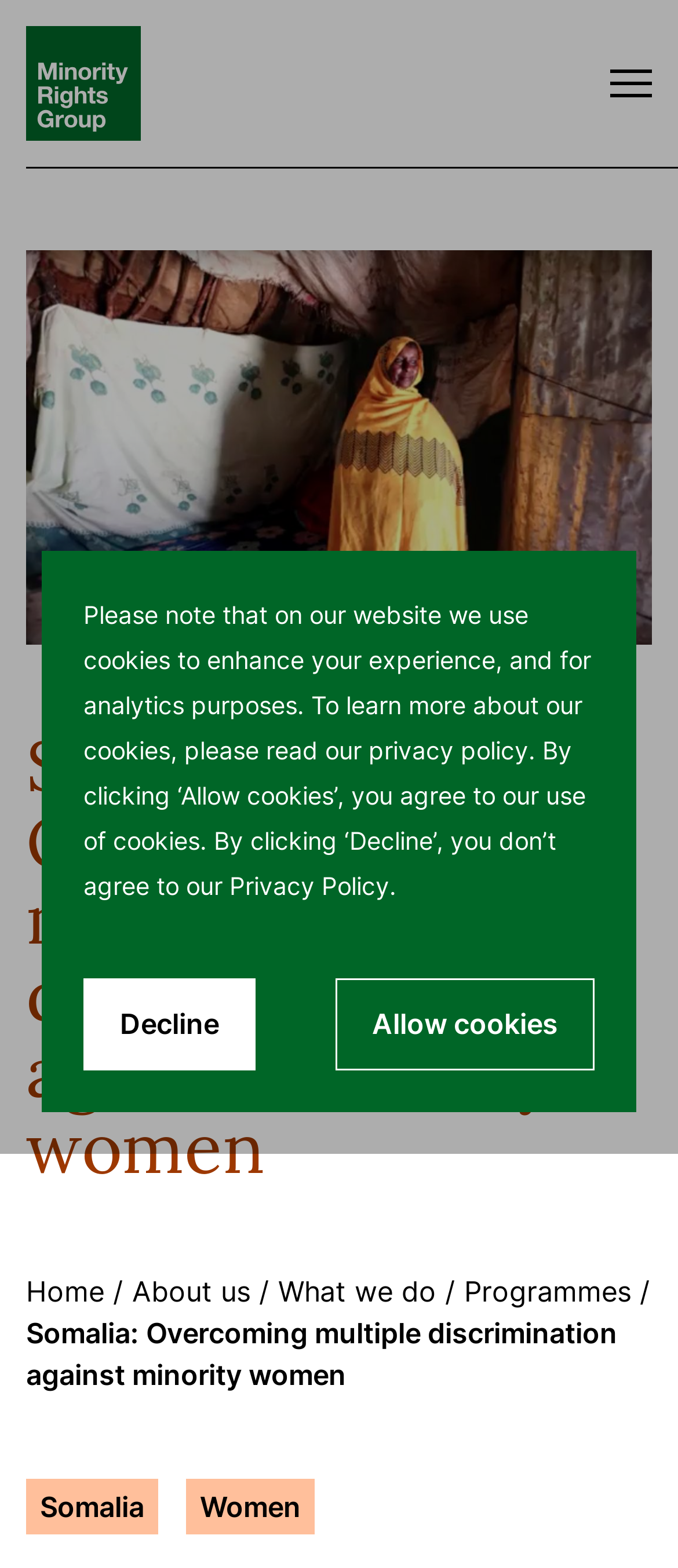Extract the primary header of the webpage and generate its text.

Somalia: Overcoming multiple discrimination against minority women